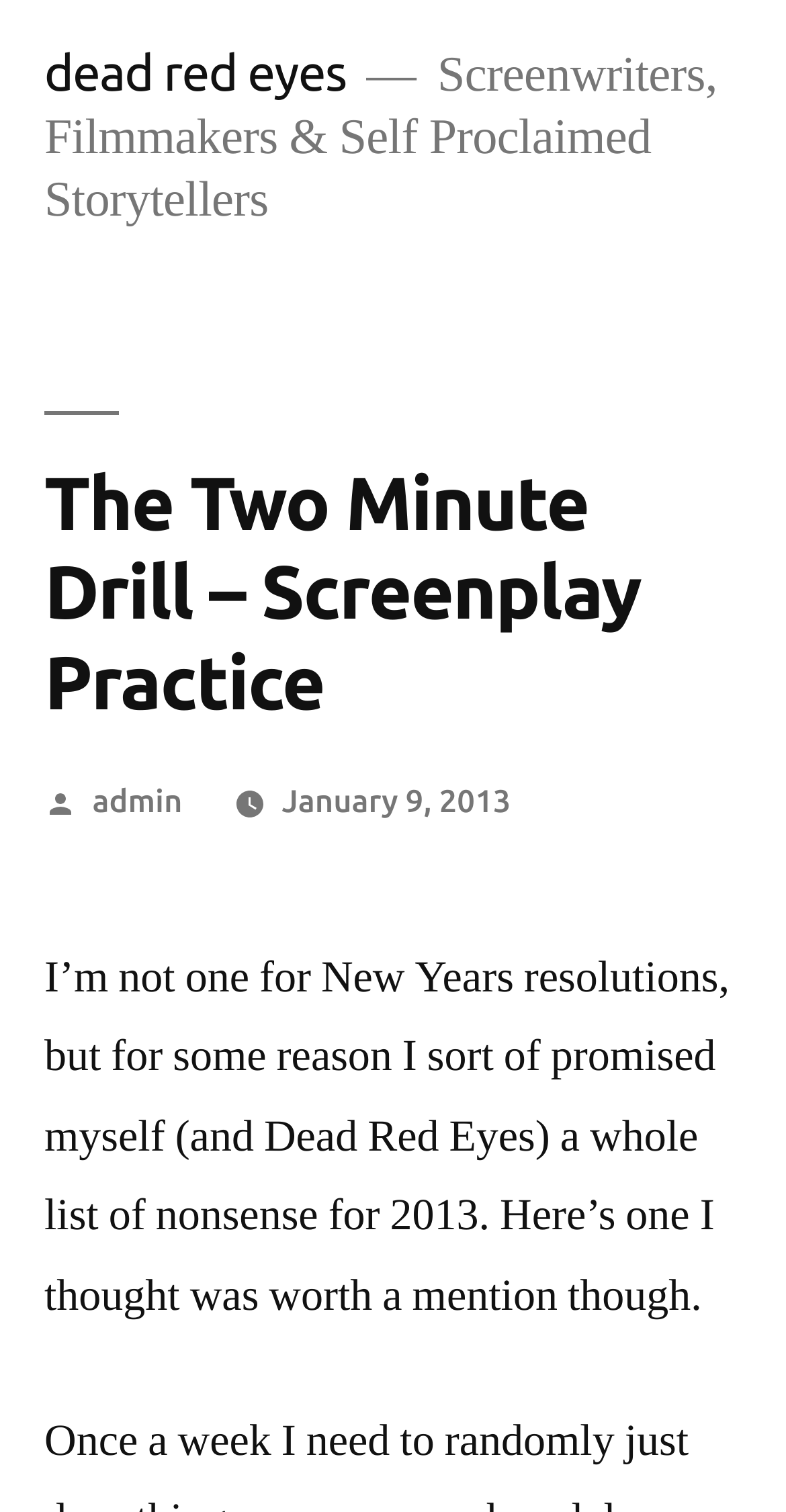Determine the bounding box coordinates for the UI element matching this description: "wear headphones".

None